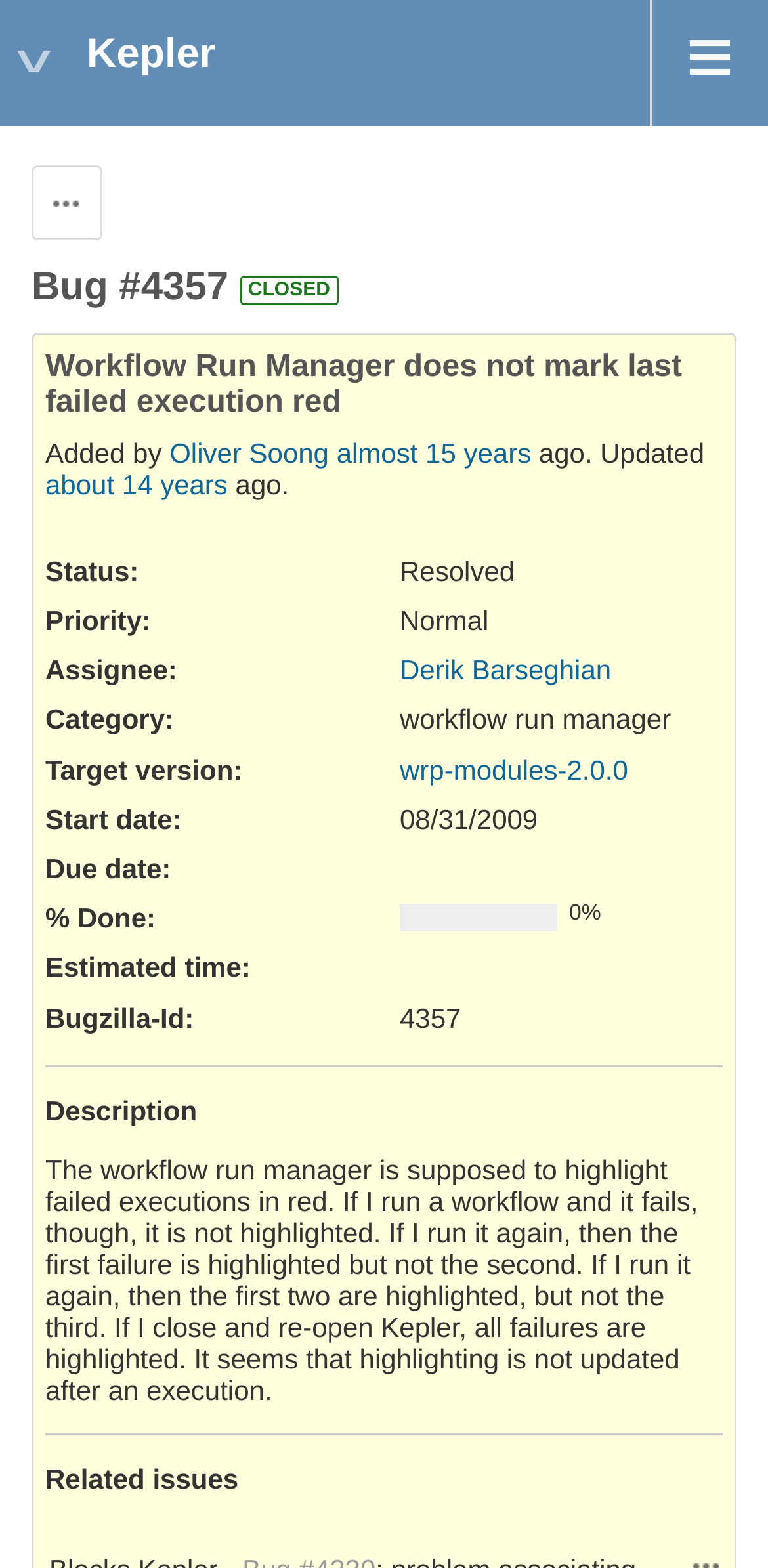What is the percentage of completion of the bug?
Using the visual information, reply with a single word or short phrase.

0%